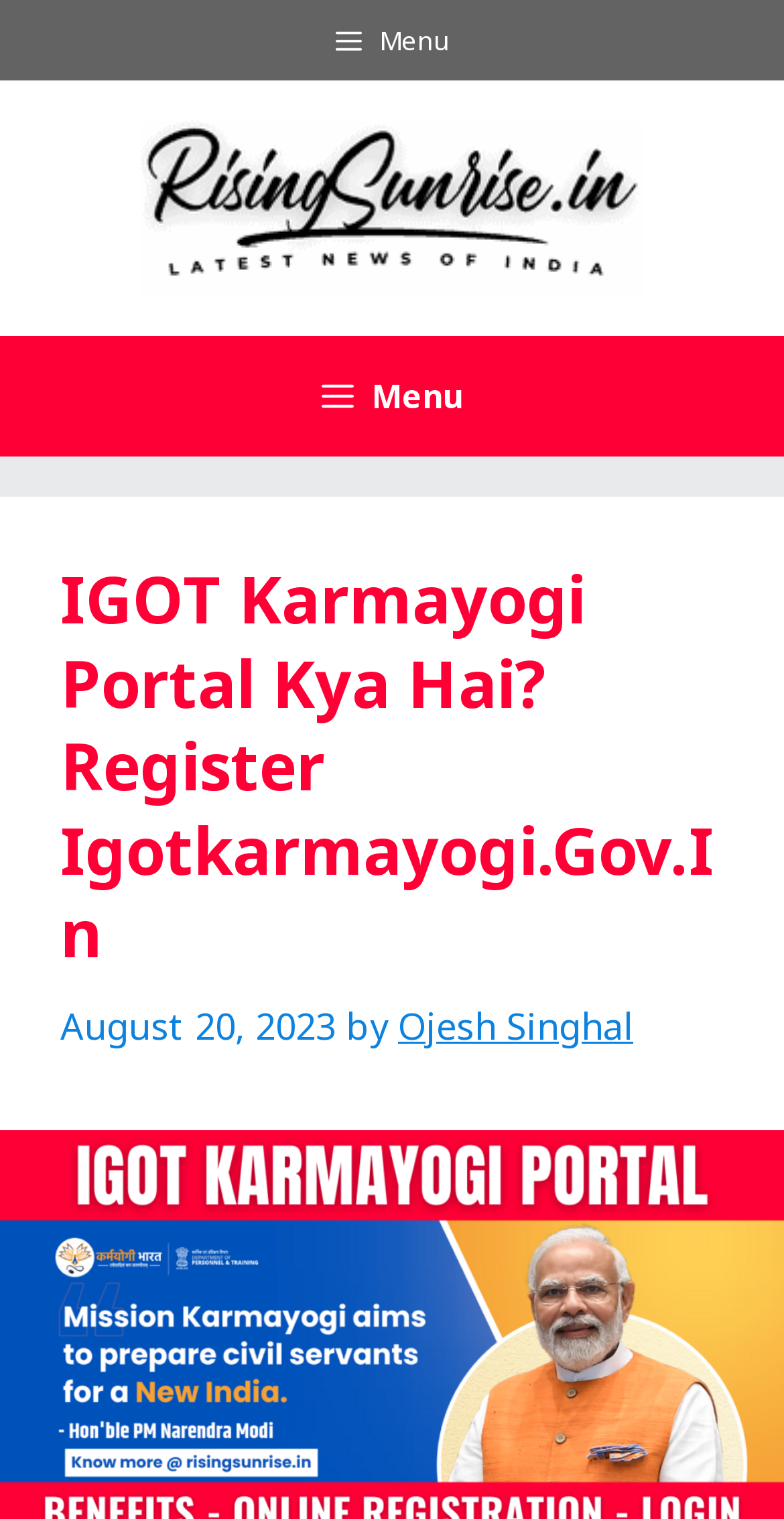Predict the bounding box of the UI element that fits this description: "Menu".

[0.051, 0.221, 0.949, 0.301]